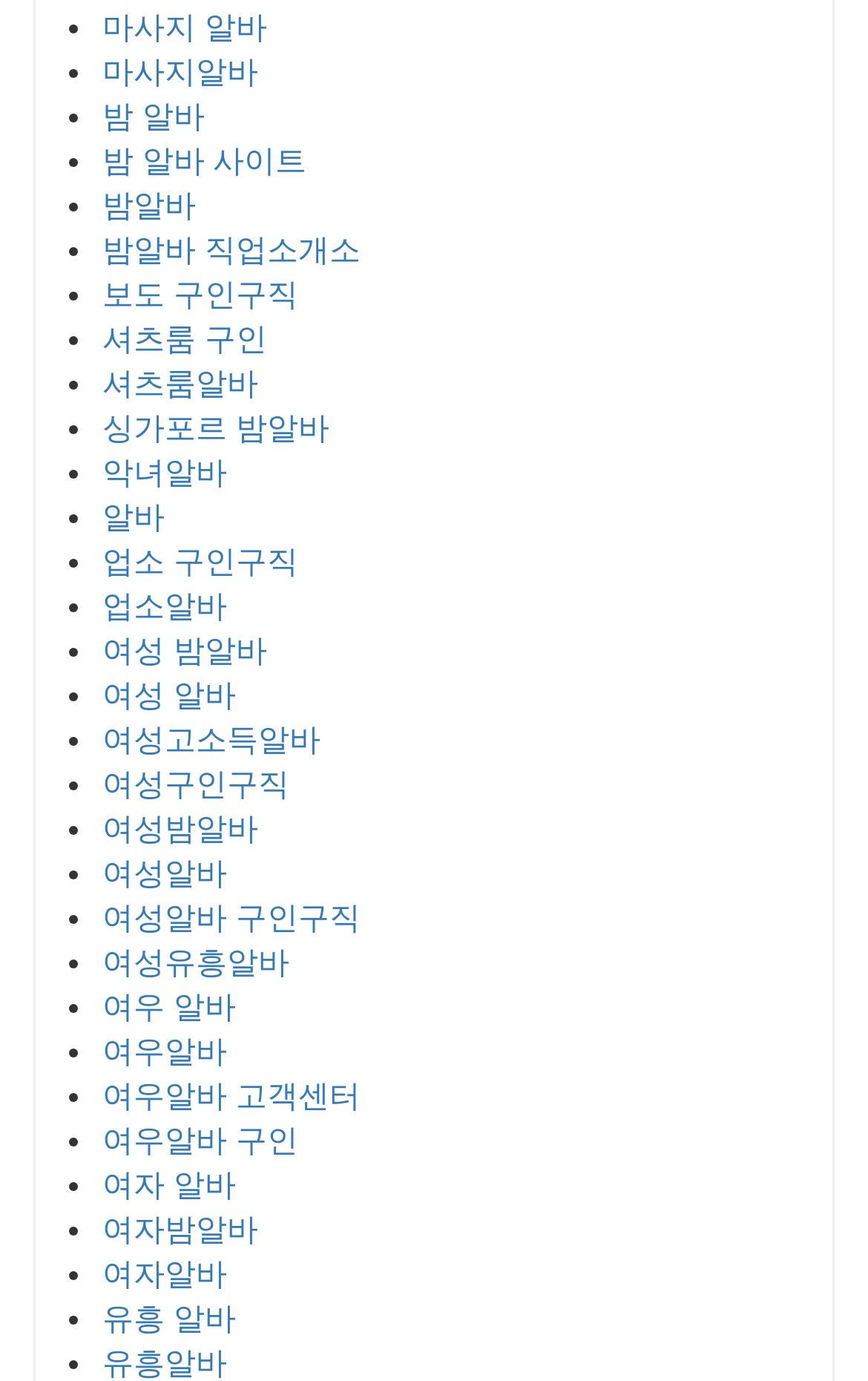From the webpage screenshot, predict the bounding box of the UI element that matches this description: "밤알바".

[0.118, 0.135, 0.226, 0.161]